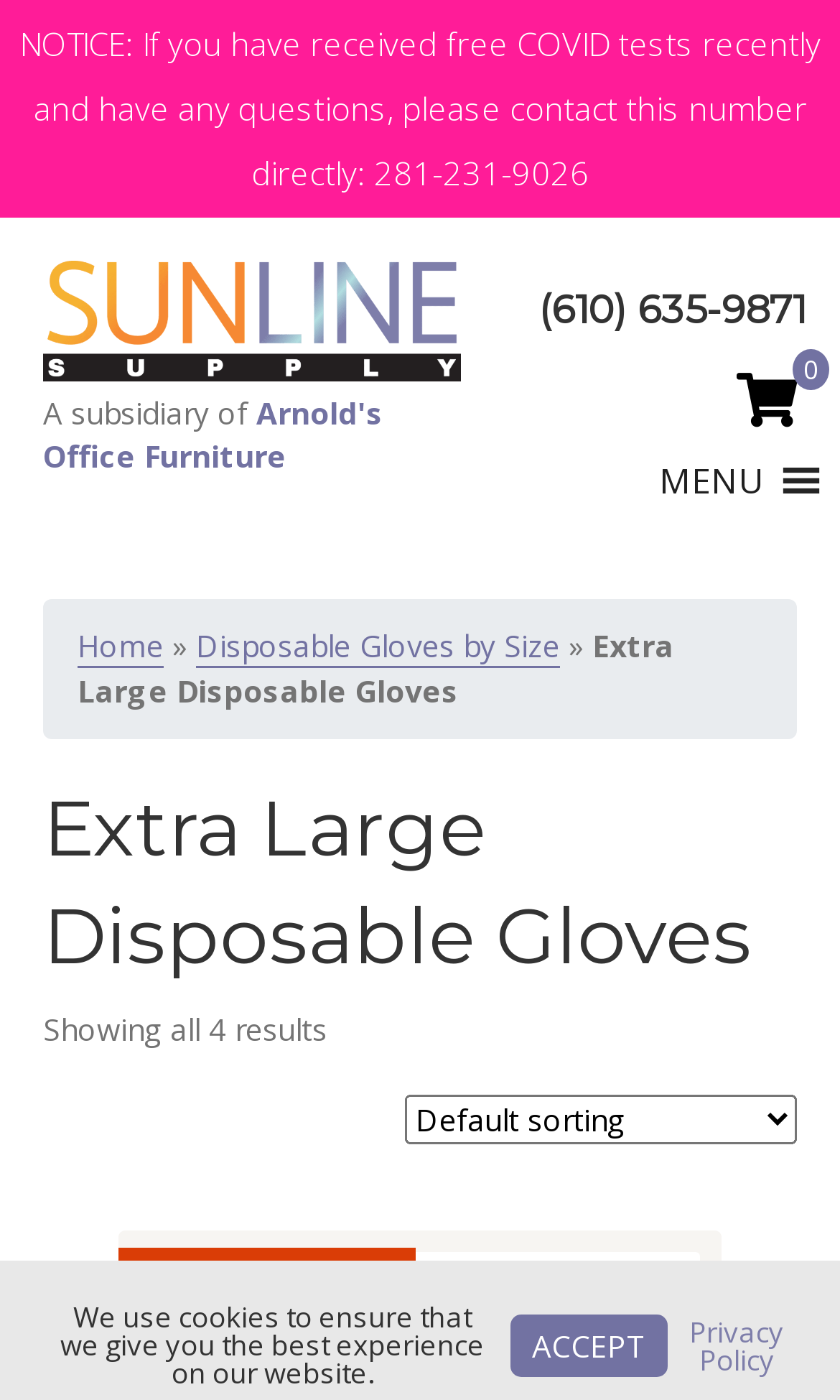Determine the main headline of the webpage and provide its text.

Extra Large Disposable Gloves